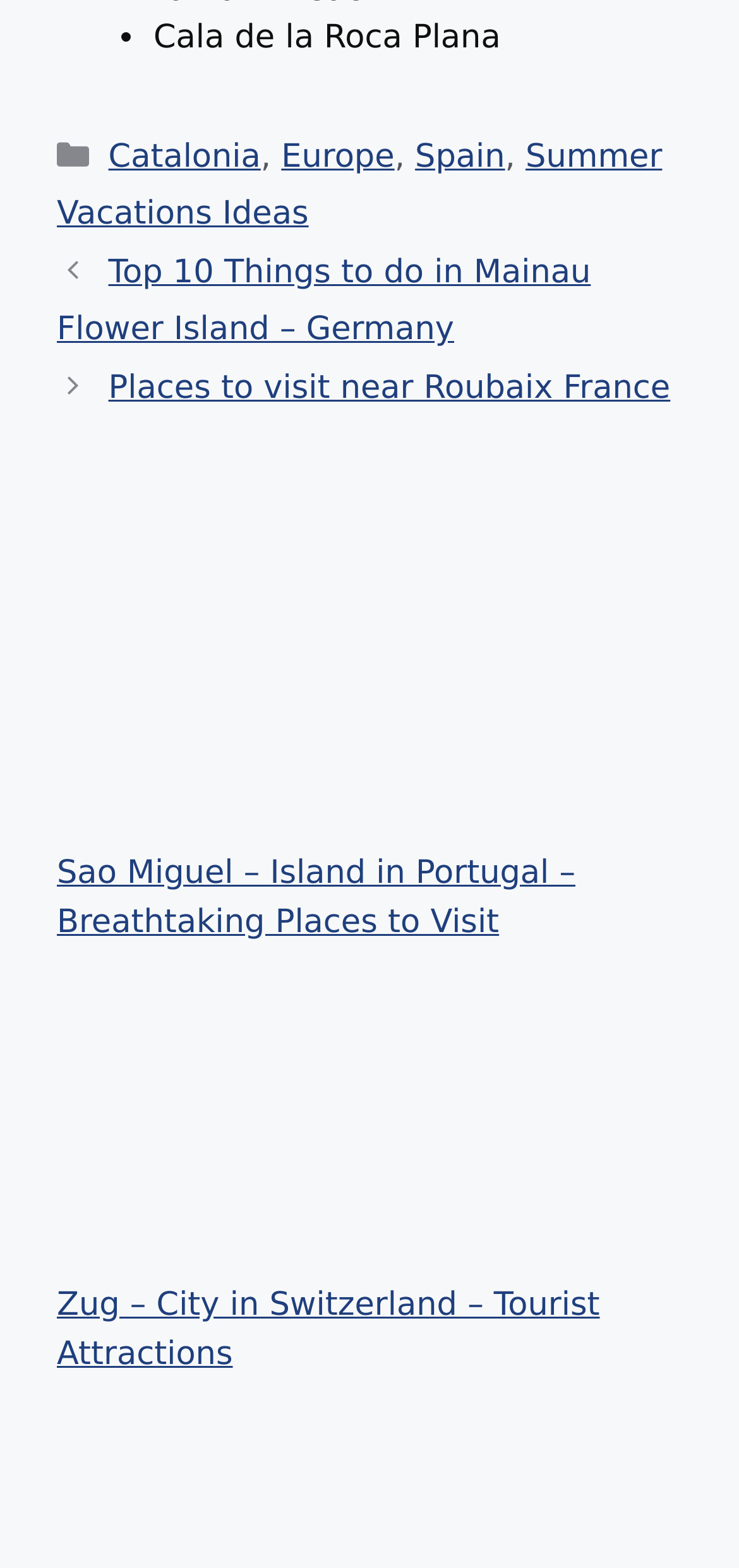Answer briefly with one word or phrase:
What is the last tourist attraction listed?

Zug – City in Switzerland – Tourist Attractions